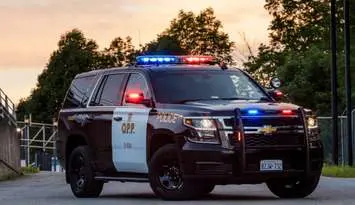Please answer the following query using a single word or phrase: 
What is the time of day in the image?

Sunset